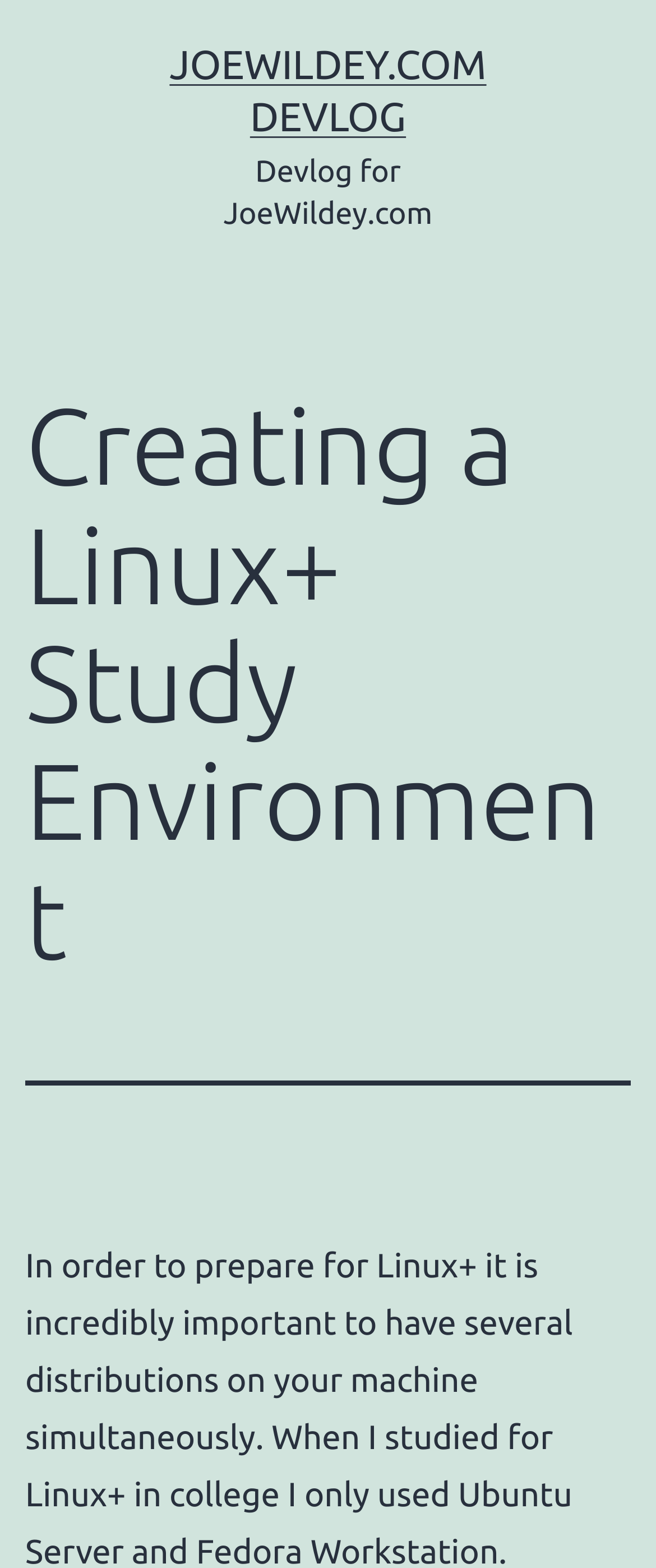What is the principal heading displayed on the webpage?

Creating a Linux+ Study Environment